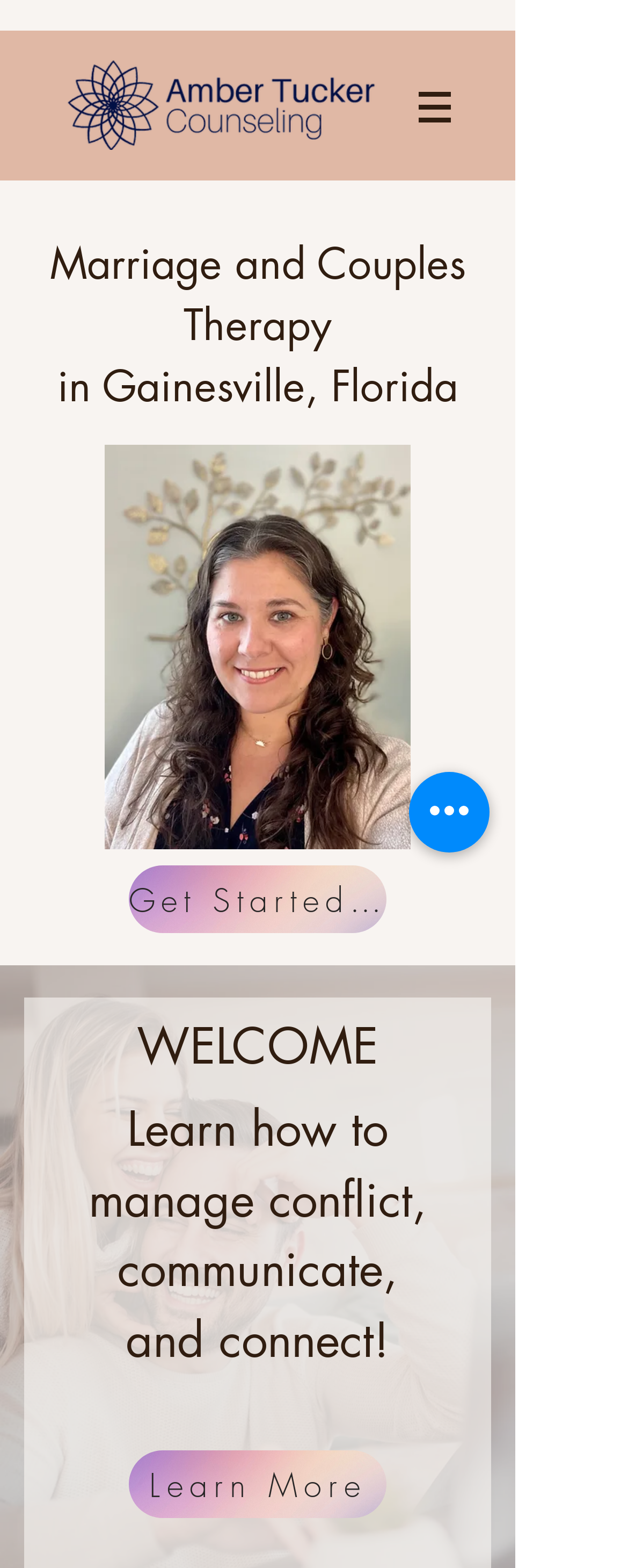Provide a one-word or short-phrase answer to the question:
How many buttons are there on the webpage?

2